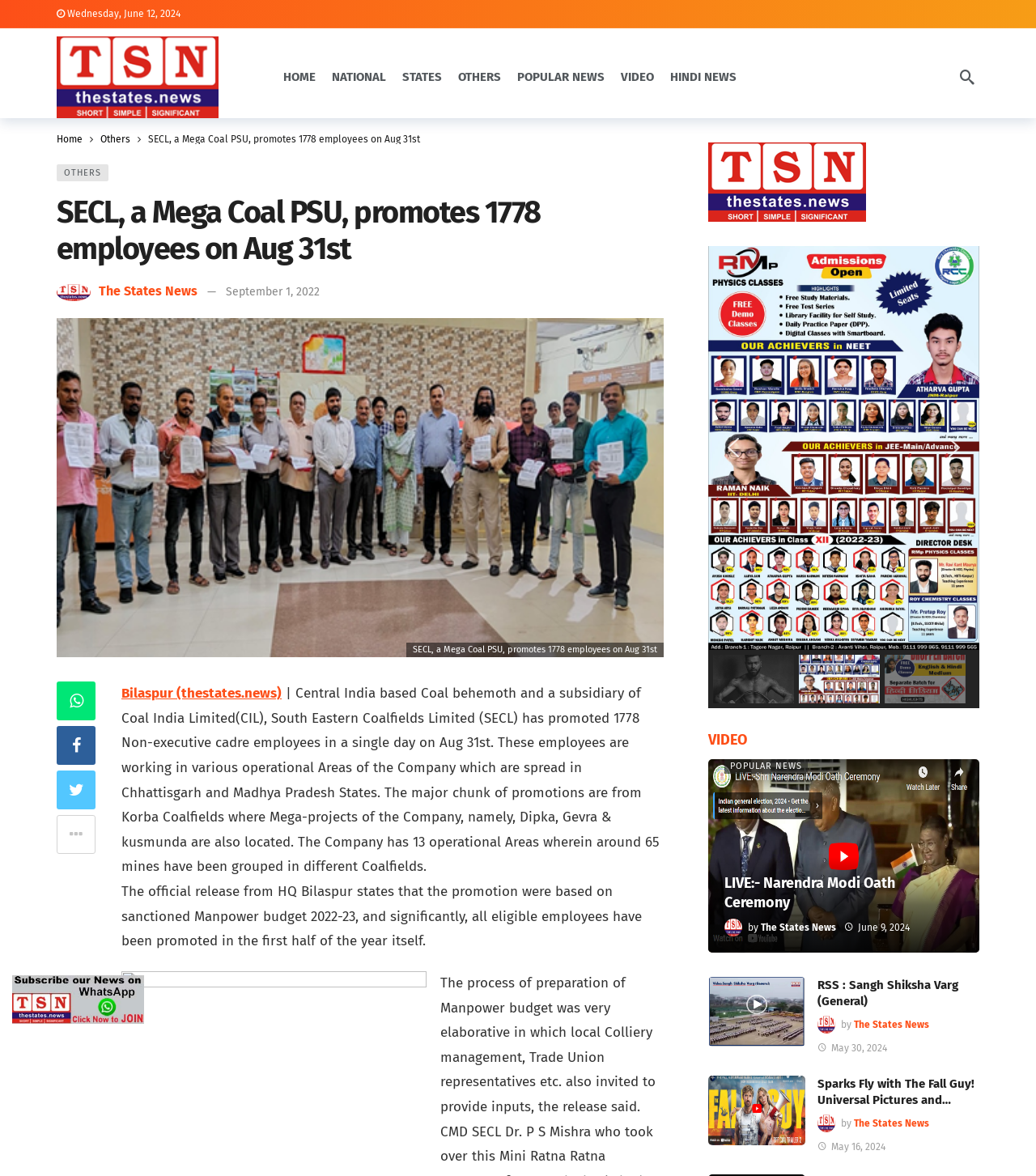Determine the bounding box coordinates for the HTML element mentioned in the following description: "May 30, 2024". The coordinates should be a list of four floats ranging from 0 to 1, represented as [left, top, right, bottom].

[0.789, 0.887, 0.856, 0.896]